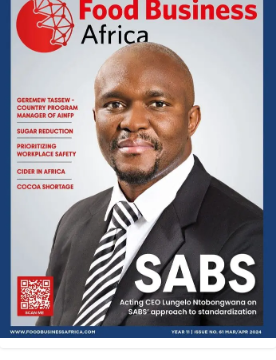Answer the question in one word or a short phrase:
What is the focus of the magazine?

Contemporary challenges and developments in the food sector